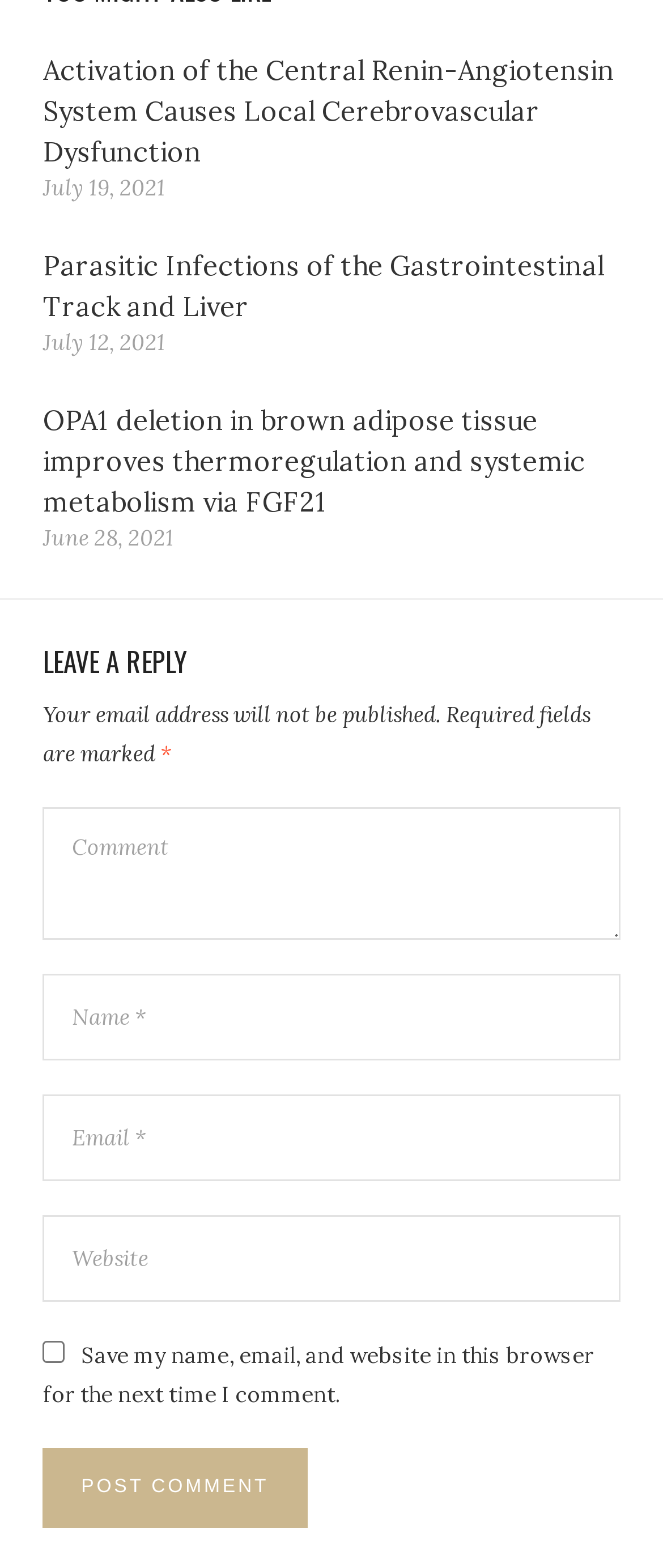Find the bounding box coordinates of the element to click in order to complete the given instruction: "Click on the article 'Activation of the Central Renin-Angiotensin System Causes Local Cerebrovascular Dysfunction'."

[0.065, 0.034, 0.927, 0.107]